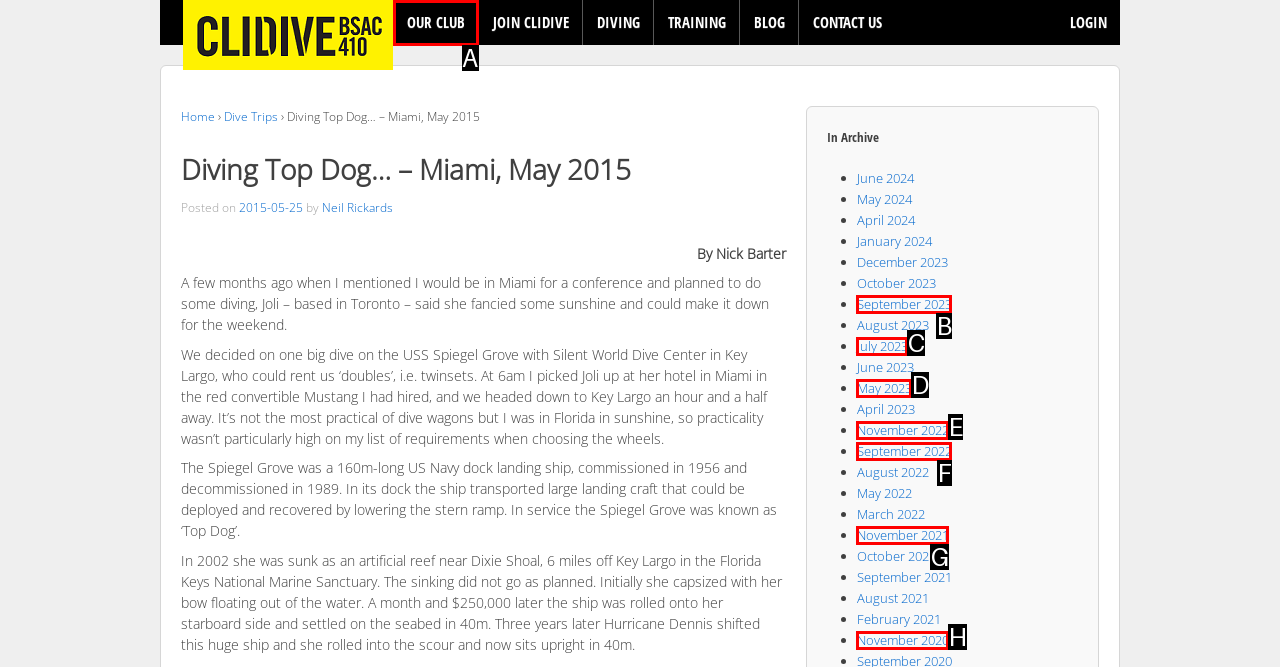Identify the option that corresponds to: November 2020
Respond with the corresponding letter from the choices provided.

H